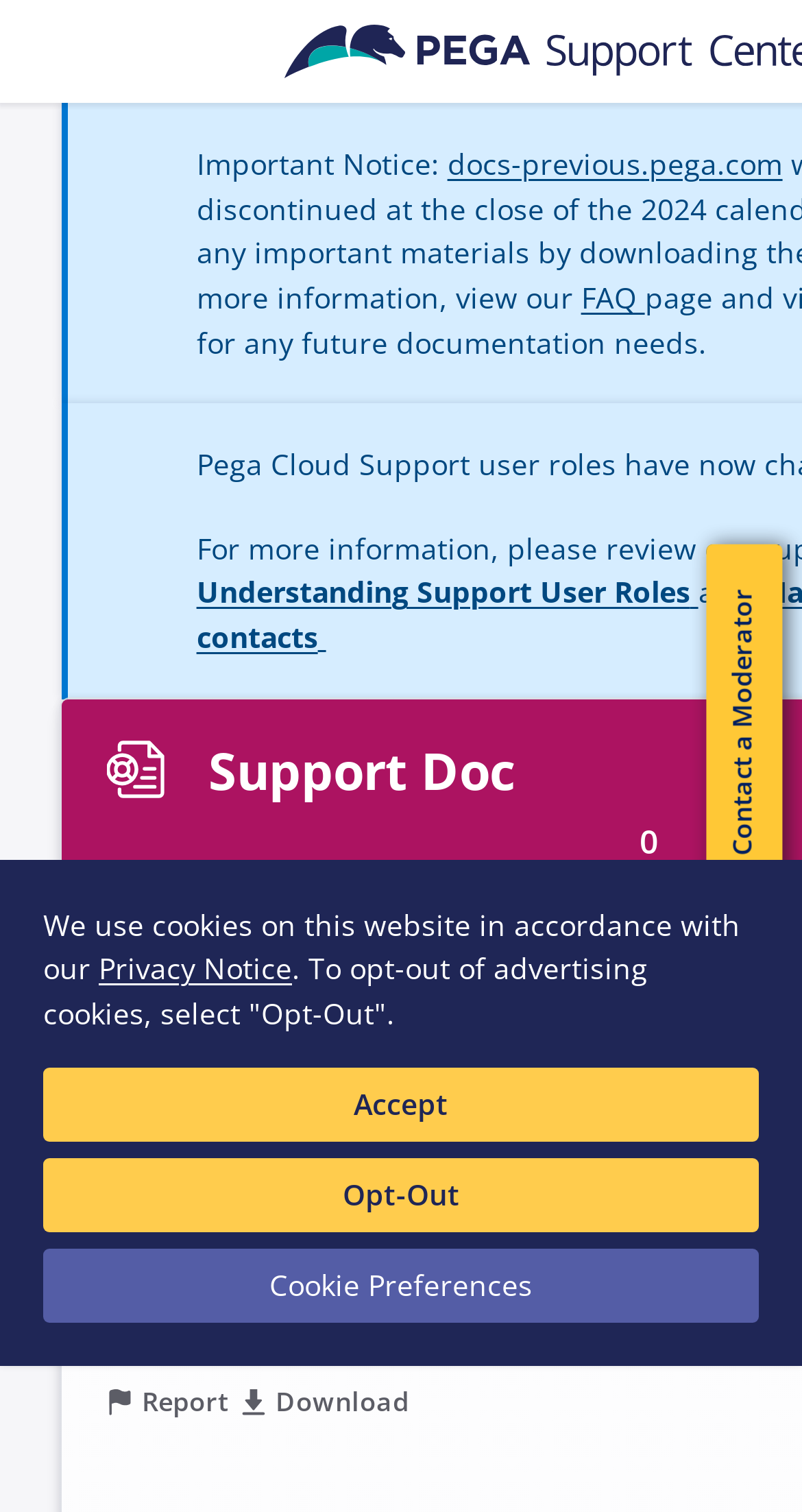Please provide the bounding box coordinates for the element that needs to be clicked to perform the following instruction: "Contact a moderator". The coordinates should be given as four float numbers between 0 and 1, i.e., [left, top, right, bottom].

[0.88, 0.359, 0.975, 0.595]